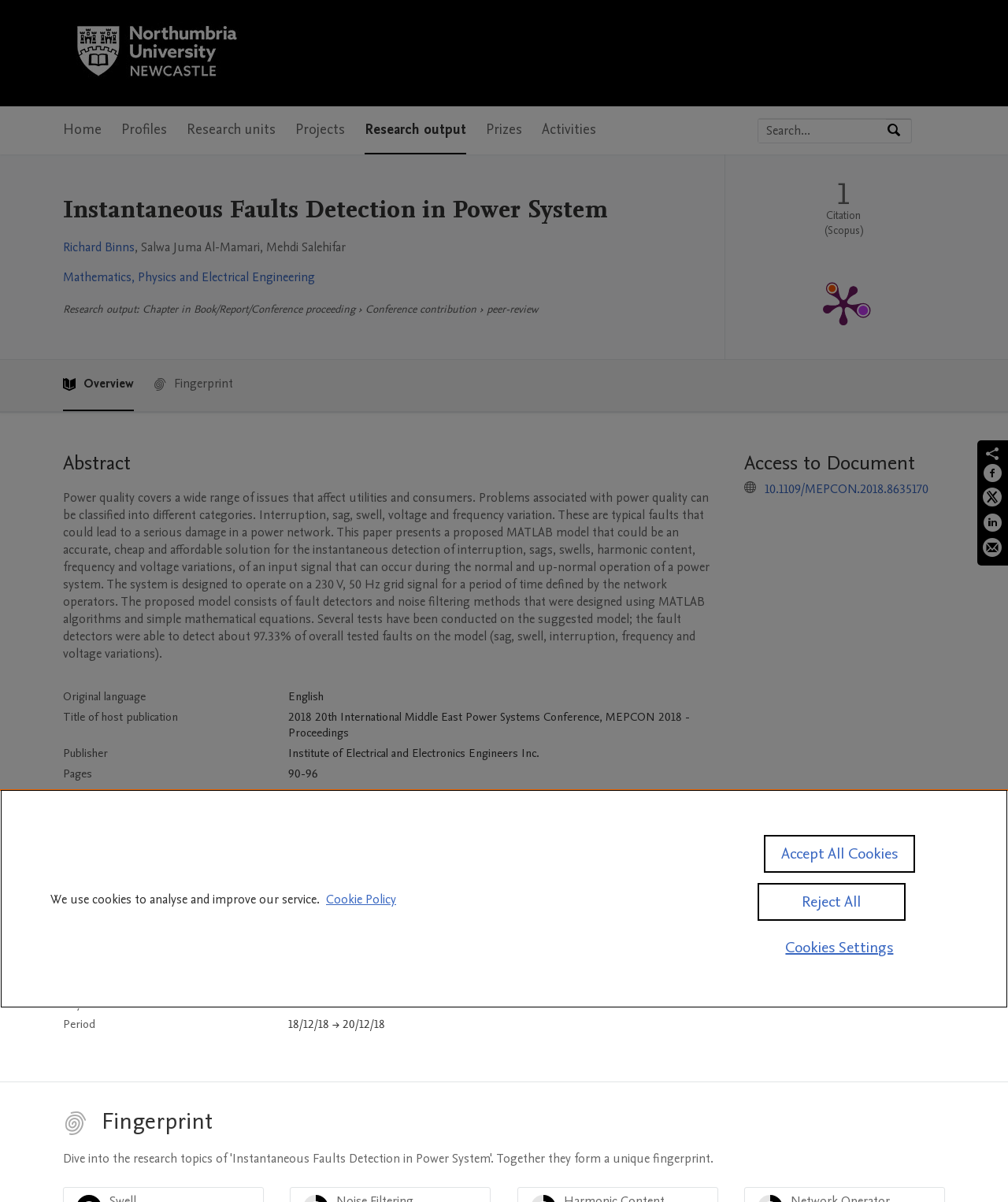Present a detailed account of what is displayed on the webpage.

The webpage is about a research paper titled "Instantaneous Faults Detection in Power System" on the Northumbria University Research Portal. At the top, there is a navigation menu with links to "Home", "Profiles", "Research units", "Projects", "Research output", and "Prizes". Below the navigation menu, there is a search bar with a button to search by expertise, name, or affiliation.

The main content of the page is divided into sections. The first section displays the title of the research paper, the authors' names, and the research unit they belong to. Below this section, there is a table showing the publication metrics, including the number of citations.

The next section is the abstract of the research paper, which describes the problem of power quality issues in power systems and proposes a MATLAB model for instantaneous fault detection. The abstract is followed by a table displaying the paper's details, including the title of the host publication, publisher, pages, and ISBN.

Further down the page, there is a section about the conference where the paper was presented, including the conference name, country, city, and dates. This section is followed by another table showing the conference details.

Throughout the page, there are links to related pages, such as the authors' profiles, the research unit, and the publication metrics detail page. There is also an image of the Northumbria University Research Portal logo at the top of the page.